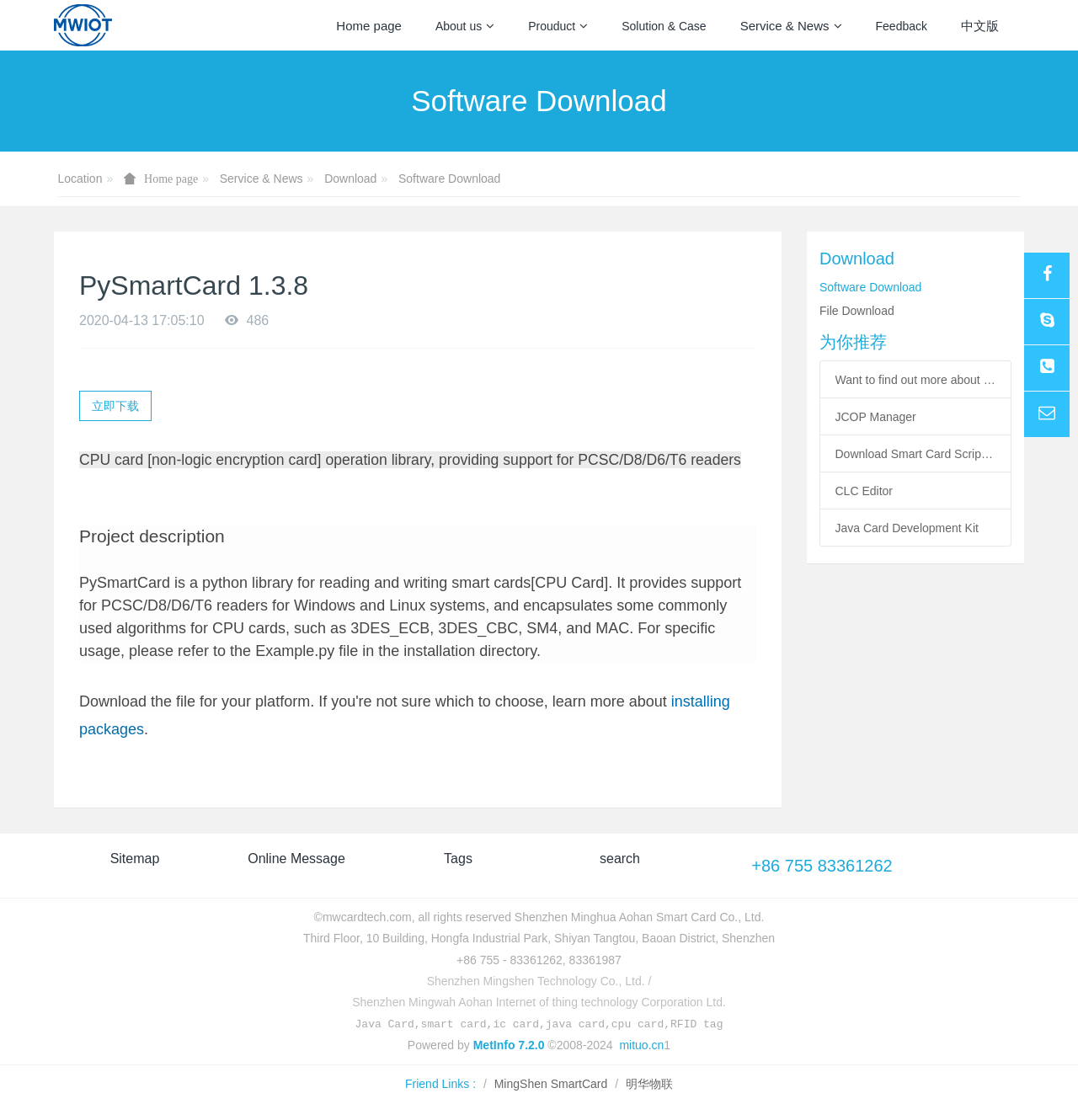What is the company name of the website?
Please provide a comprehensive and detailed answer to the question.

The company name can be found in the top-left corner of the webpage, where it says 'PySmartCard 1.3.8-smart card,ic card,java card,cpu card,rfid-Mingwah Aohan Smart Card Co., Ltd.'